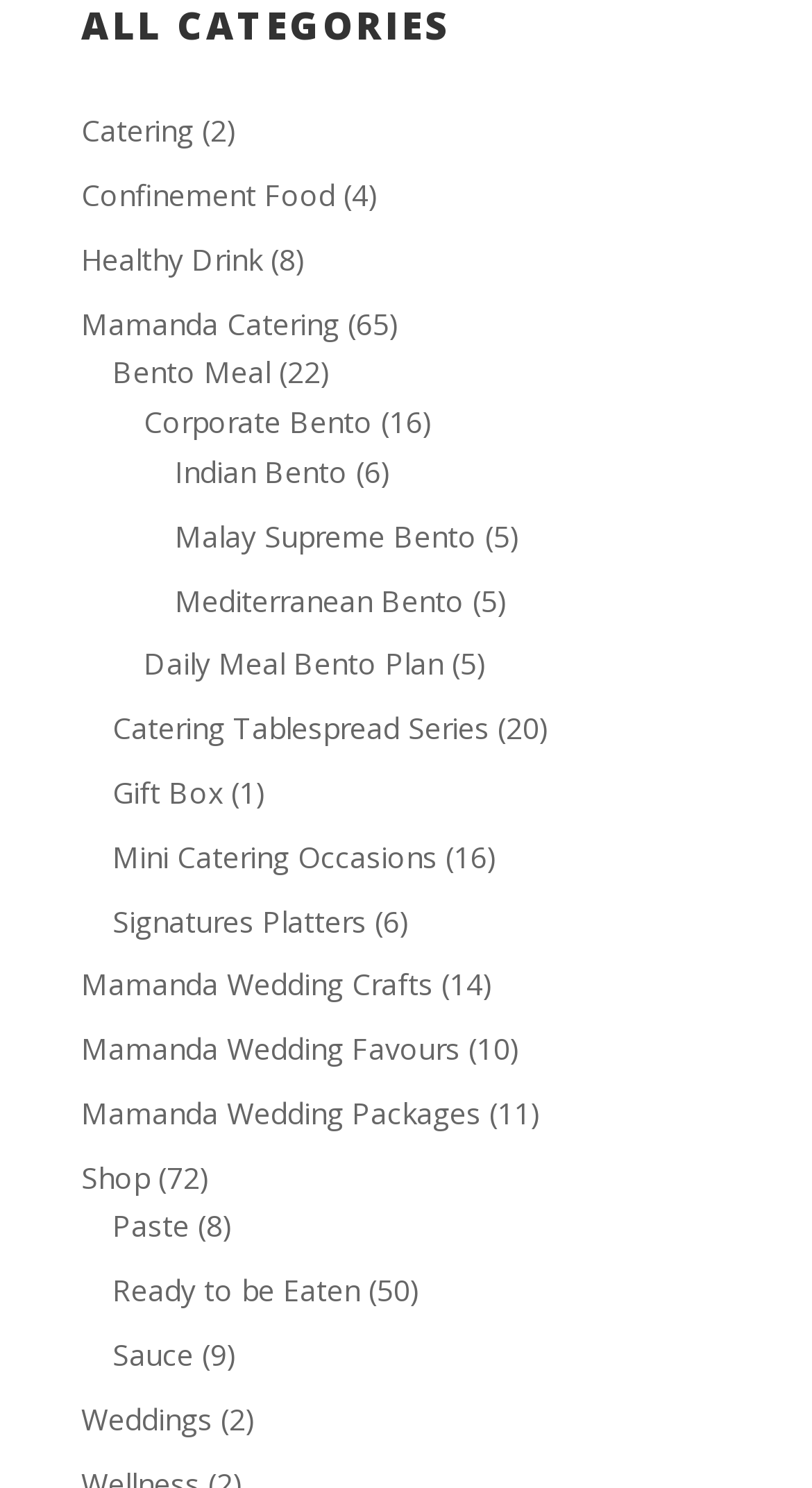How many categories are listed?
Give a detailed and exhaustive answer to the question.

I counted the number of links under the 'ALL CATEGORIES' heading, and there are 13 links.